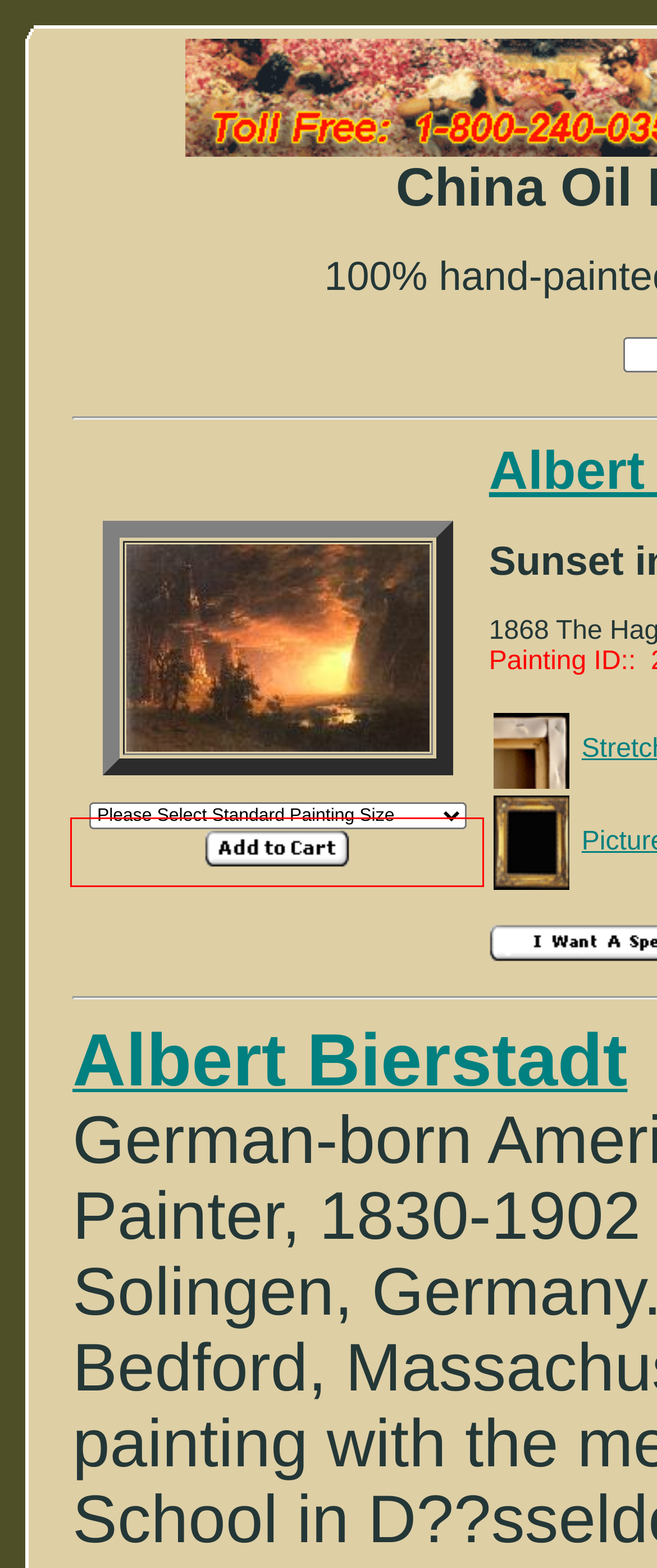From the provided screenshot, extract the text content that is enclosed within the red bounding box.

Please Select Standard Painting Size high quality:16x20 (40x51cm) = $65 high quality:20x24 (51x61cm) = $85 high quality:24x36 (61x91cm) = $129 high quality:30x40 (76x102cm) = $139 high quality:36x48 (91x122cm) = $209 high quality:48x72 (122x182cm) = $389 museum quality:16x20 (40x51cm) = $69 museum quality:20x24 (51x61cm) = $89 museum quality:24x36 (61x91cm) = $139 museum quality:30x40 (76x102cm) = $149 museum quality:36x48 (91x122cm) = $219 museum quality:48x72(122x182cm)=$399